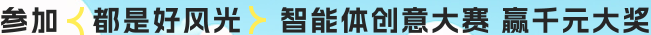What is the essence of the event captured by the phrase '参加都是好风光'?
Please provide a single word or phrase as your answer based on the image.

Community and Engagement